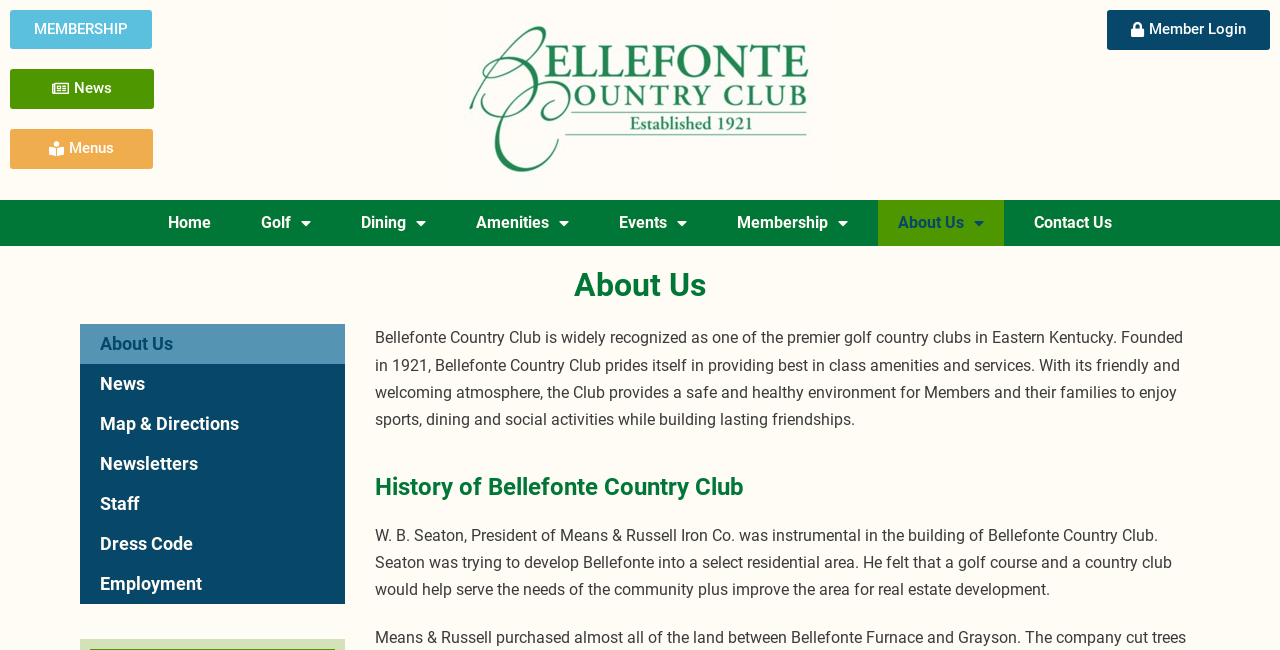Find the bounding box coordinates of the element to click in order to complete the given instruction: "View the News page."

[0.008, 0.106, 0.12, 0.168]